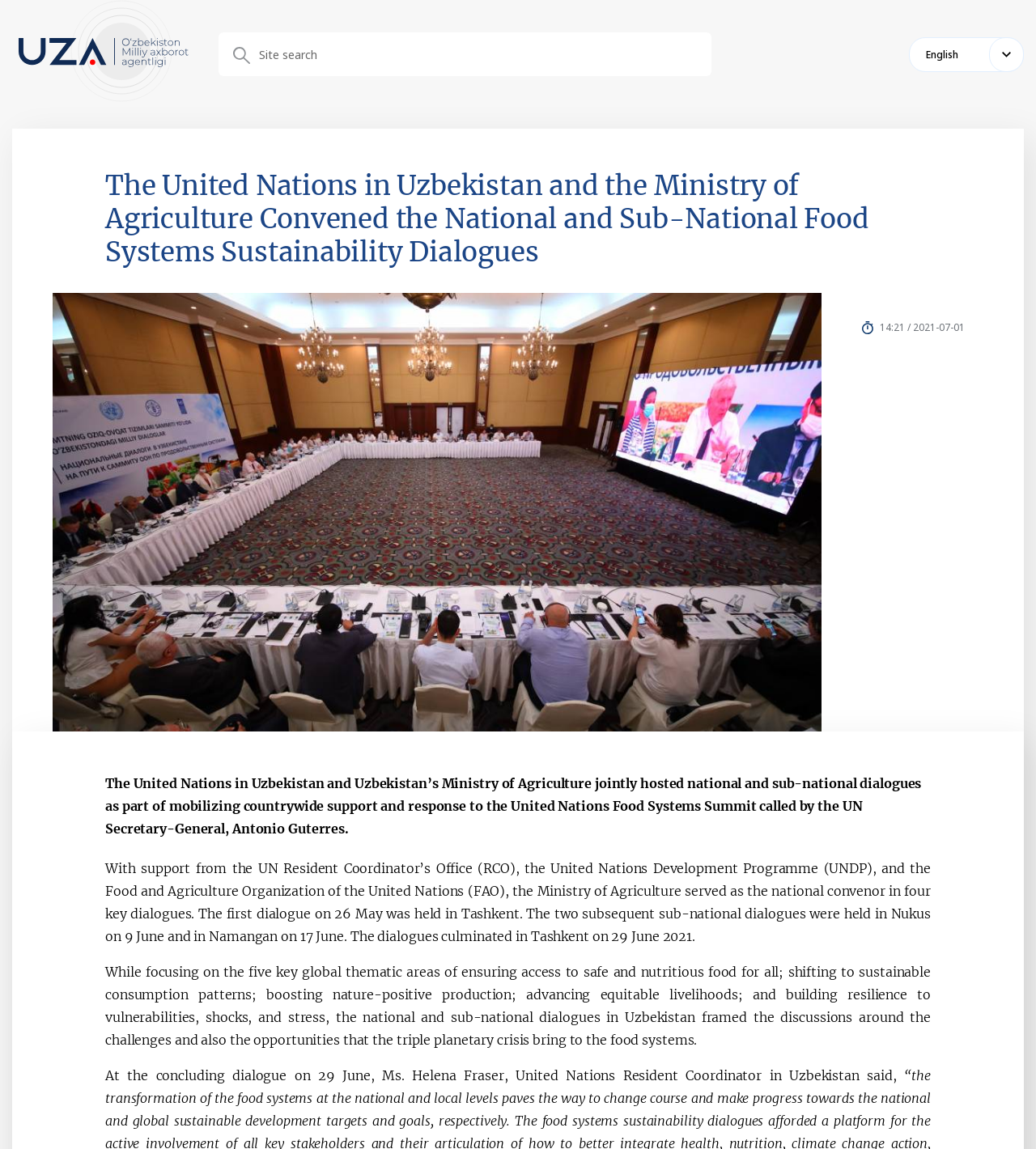Respond to the following question with a brief word or phrase:
What is the language of the website?

Multiple languages